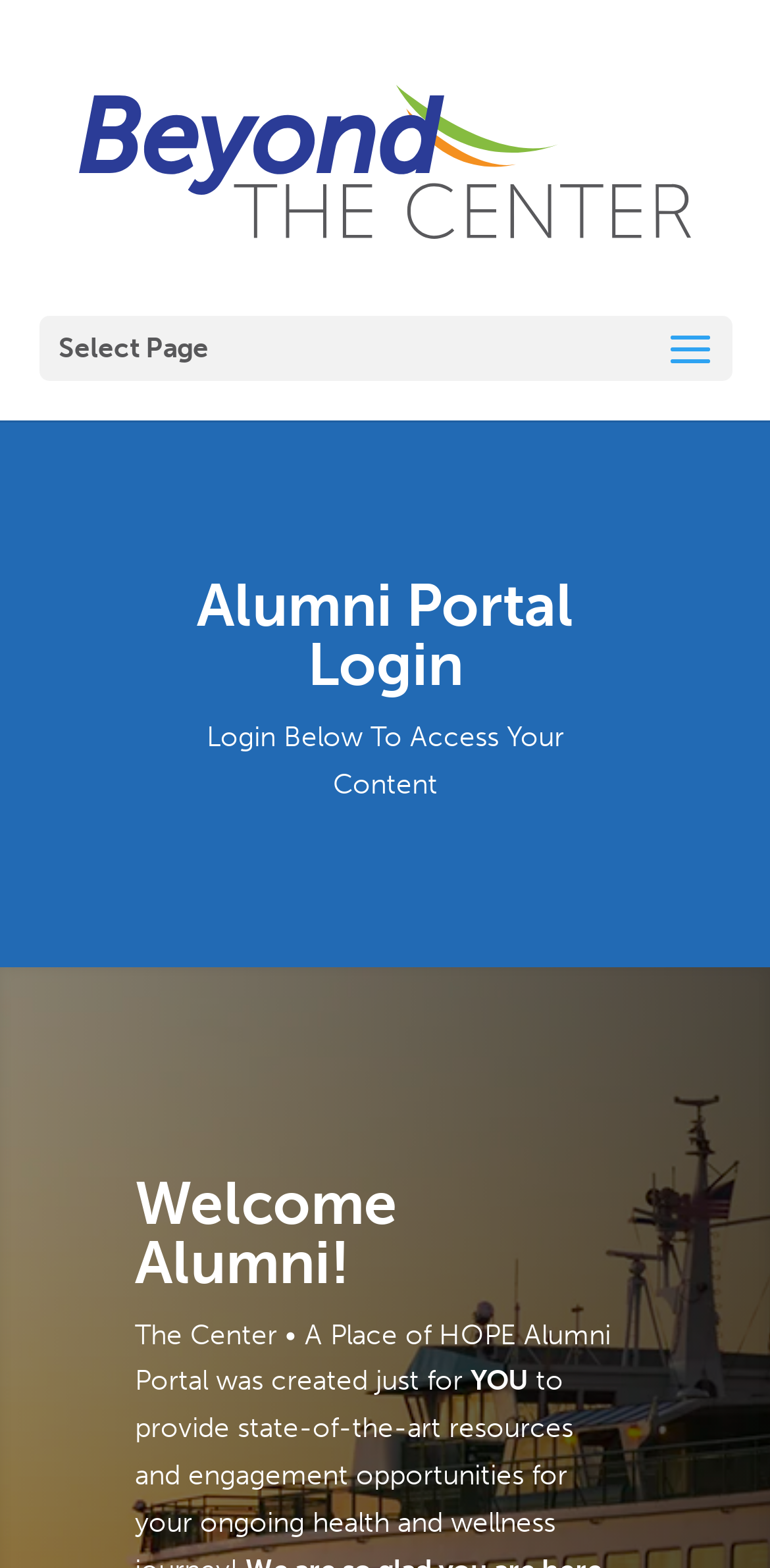Please find the main title text of this webpage.

Alumni Portal Login